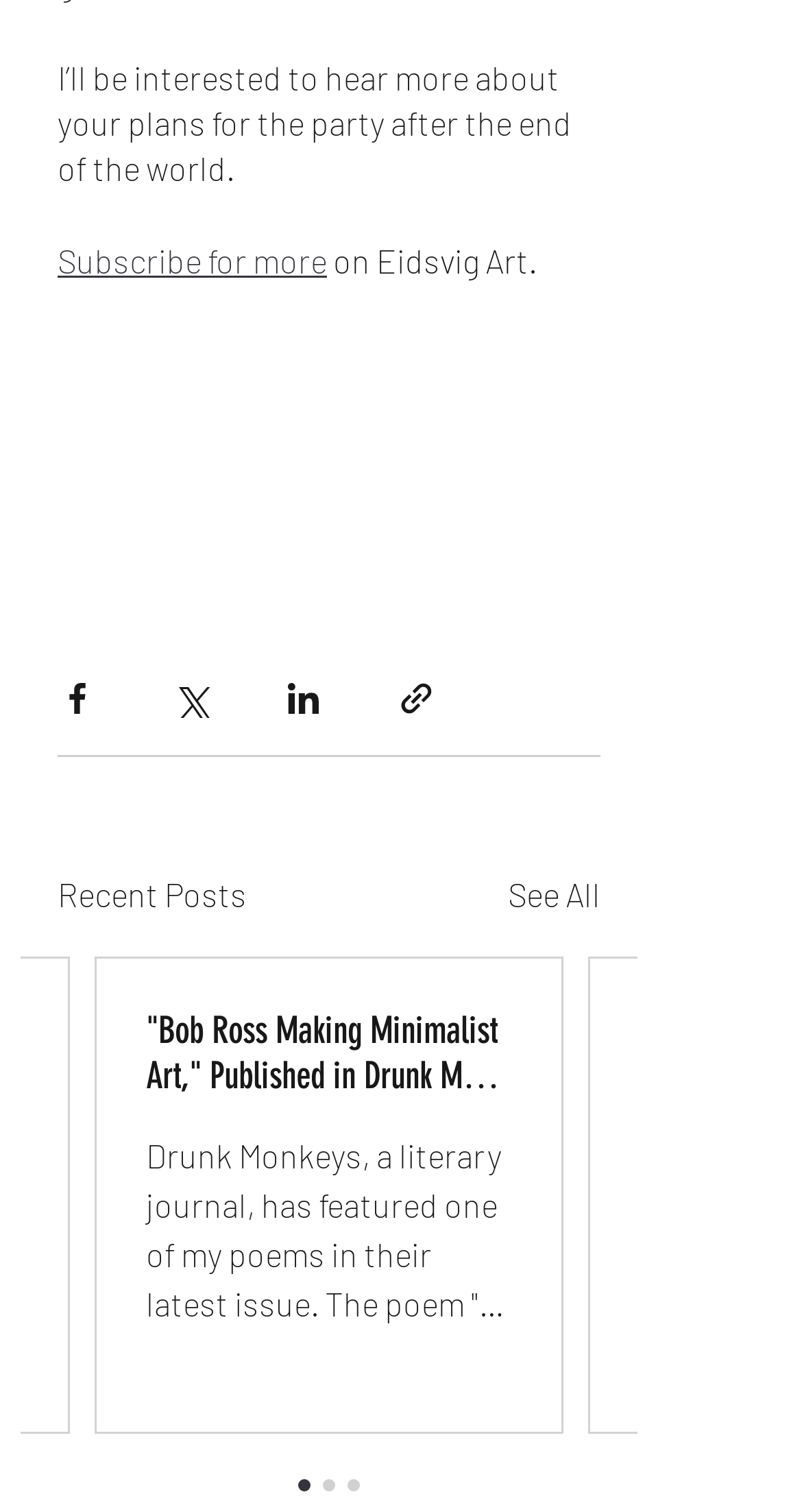Provide a brief response to the question below using a single word or phrase: 
What is the author's affiliation?

Eidsvig Art